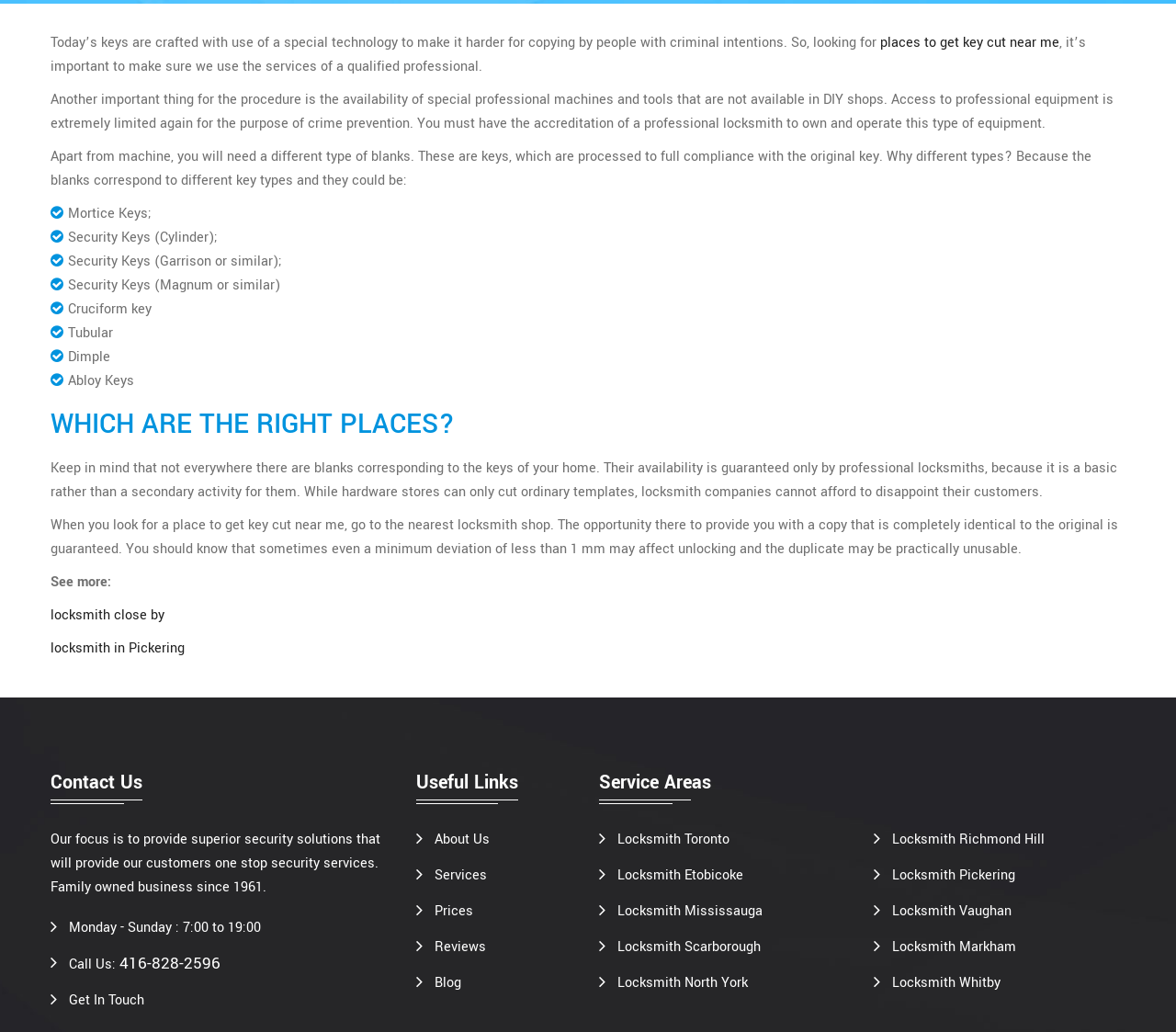Please mark the clickable region by giving the bounding box coordinates needed to complete this instruction: "click the link to find a locksmith close by".

[0.043, 0.586, 0.14, 0.605]